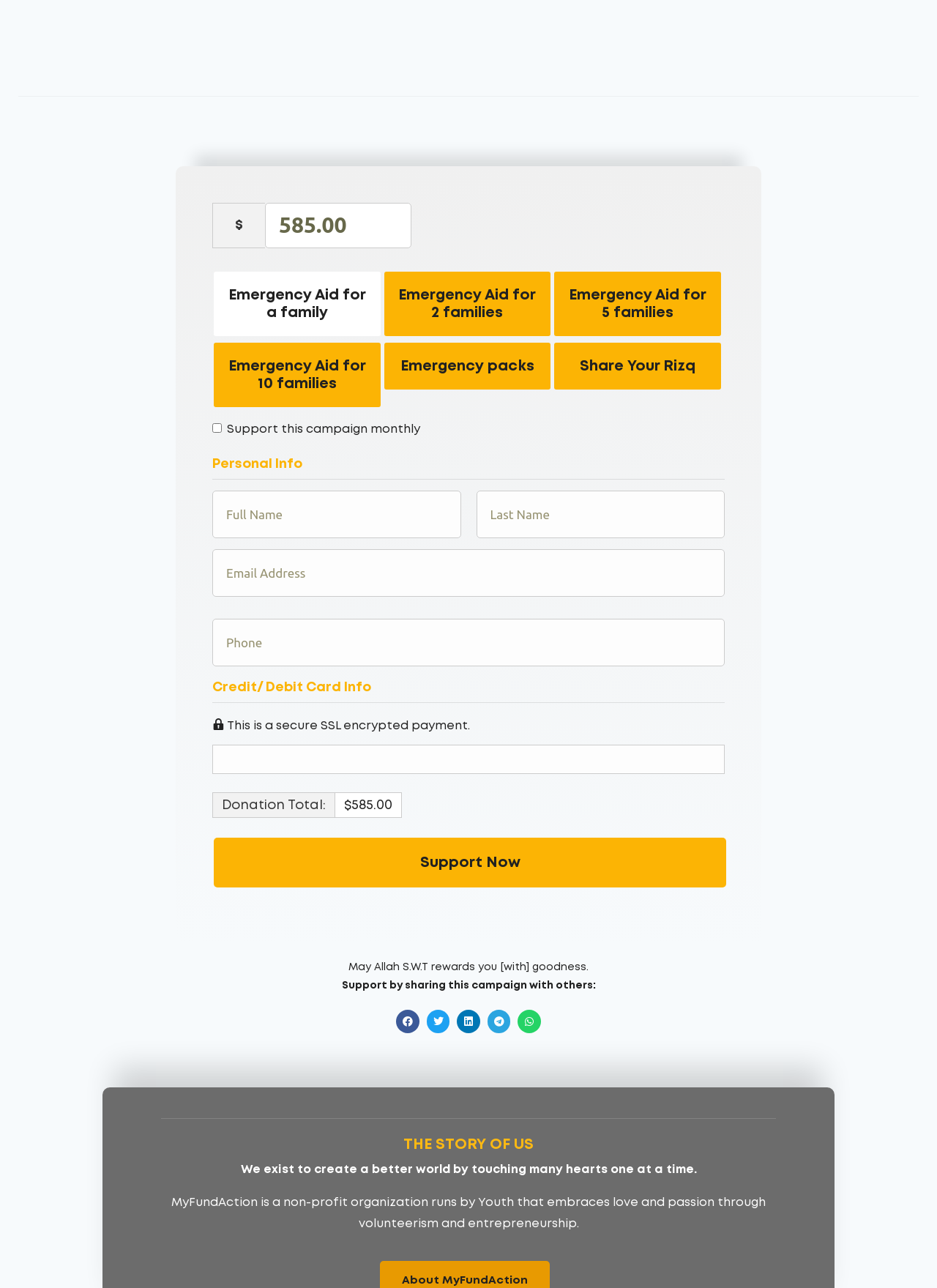Please specify the bounding box coordinates for the clickable region that will help you carry out the instruction: "Share on facebook".

[0.423, 0.784, 0.447, 0.802]